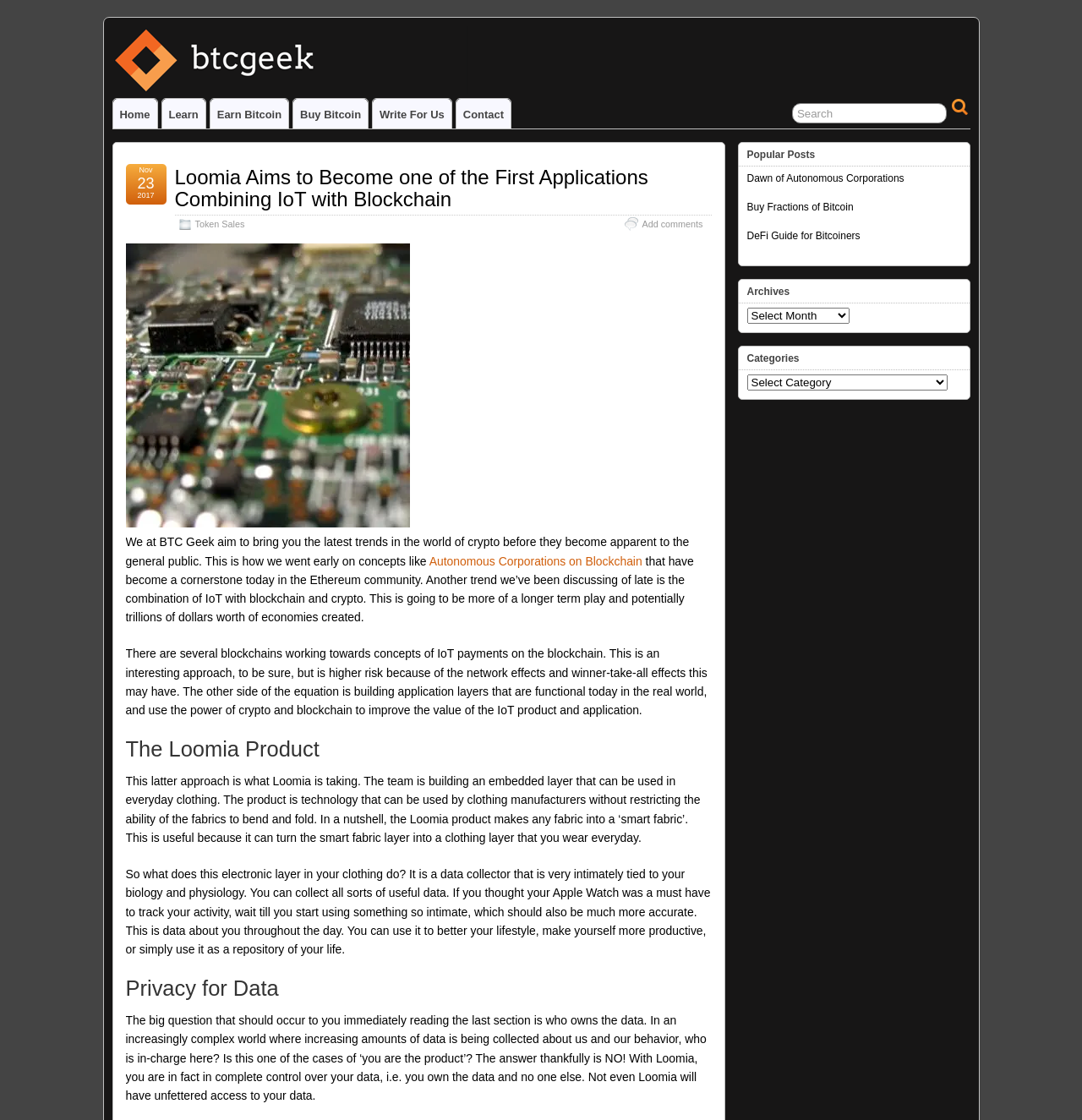Can you provide the bounding box coordinates for the element that should be clicked to implement the instruction: "Click the 'Earn Bitcoin' link"?

[0.194, 0.088, 0.266, 0.115]